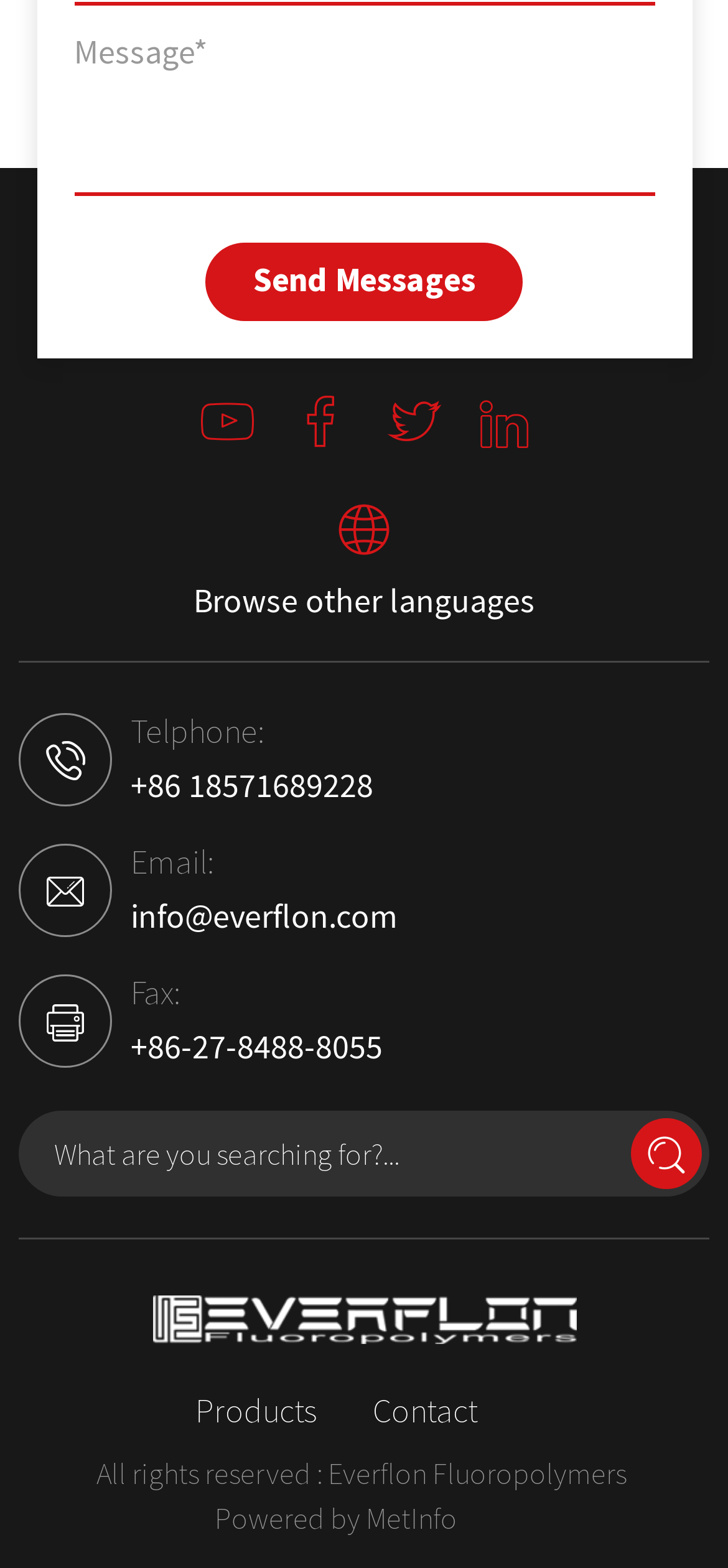Determine the bounding box coordinates for the region that must be clicked to execute the following instruction: "Search for something".

[0.036, 0.712, 0.778, 0.758]